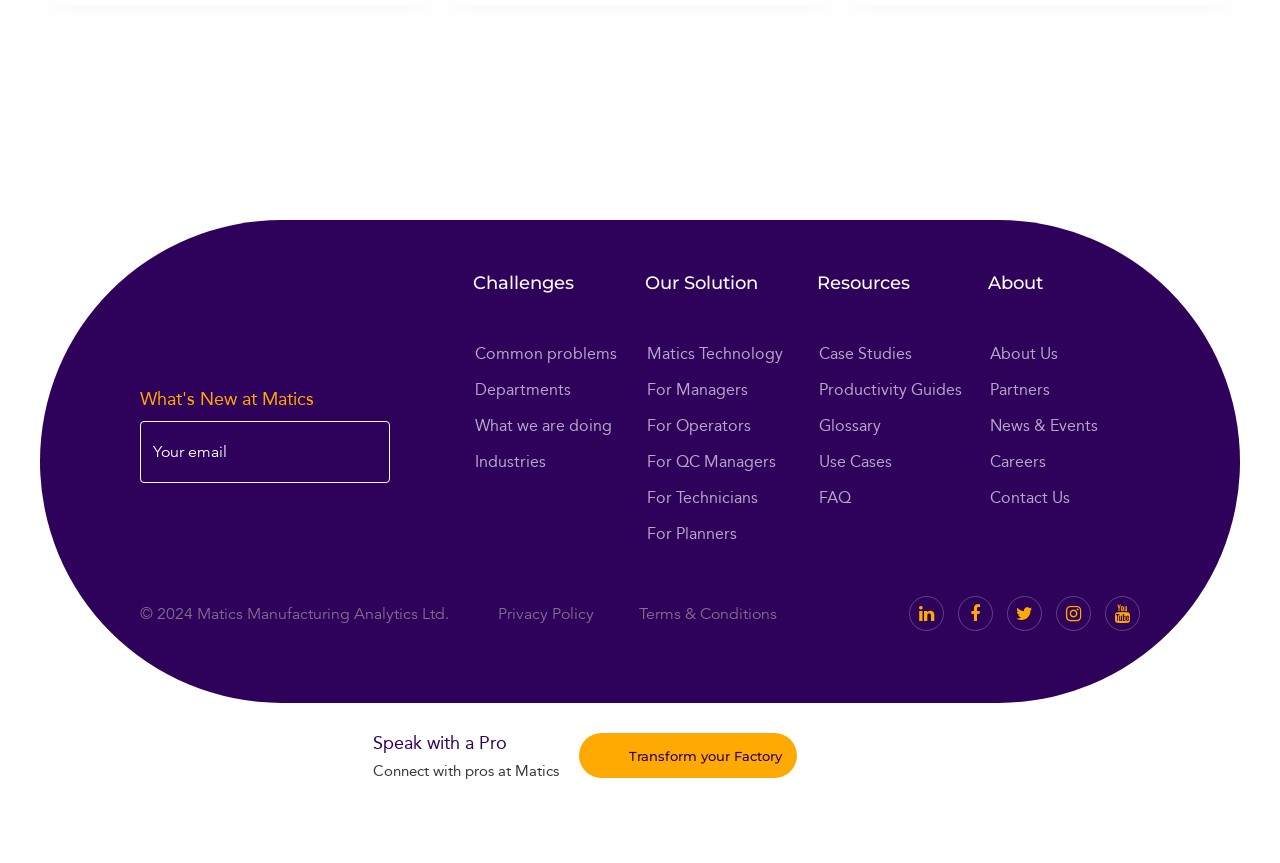Identify the bounding box coordinates of the region that should be clicked to execute the following instruction: "Learn about common problems".

[0.371, 0.4, 0.495, 0.421]